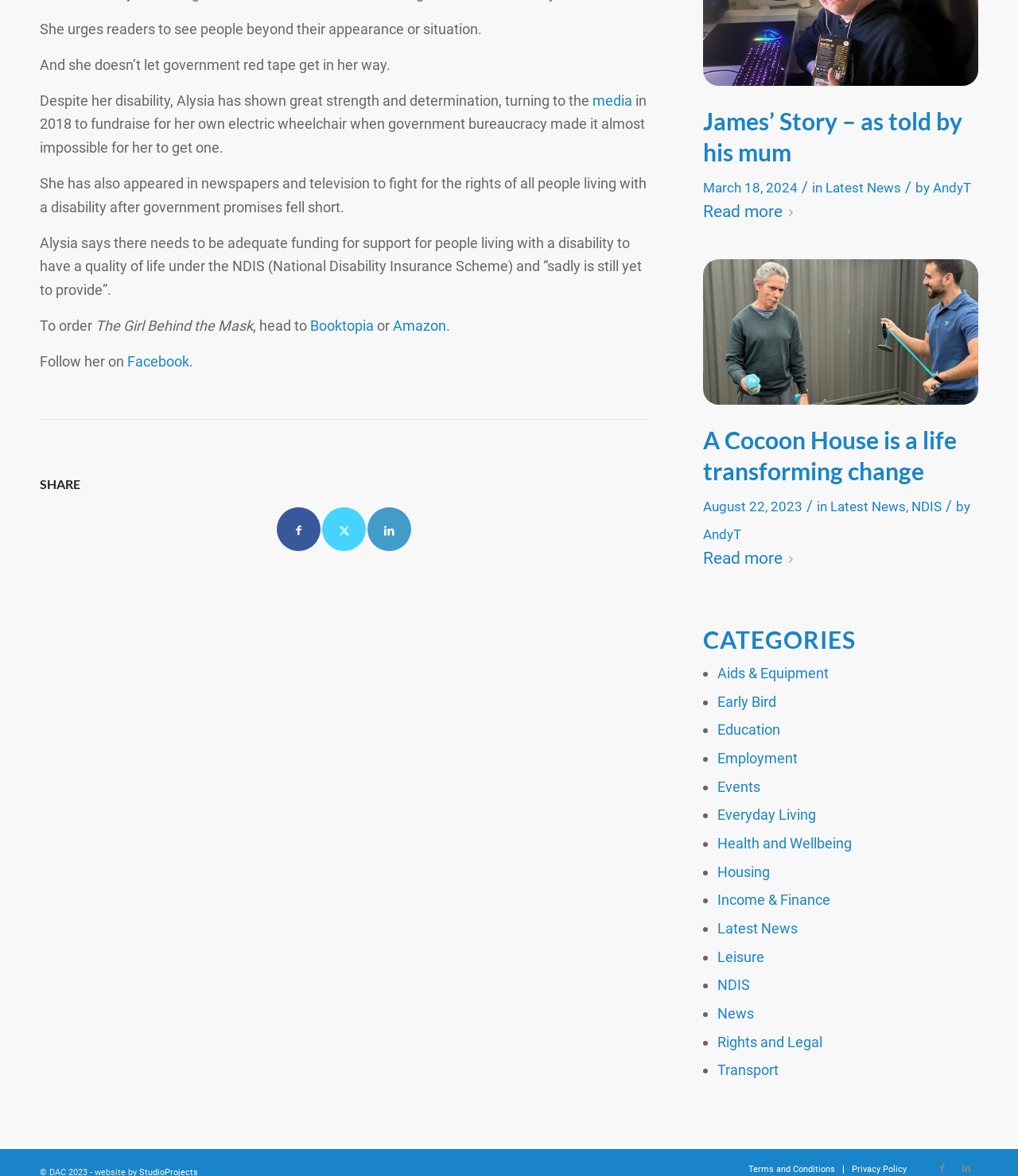What is Alysia's disability?
Look at the image and respond with a one-word or short phrase answer.

Not specified